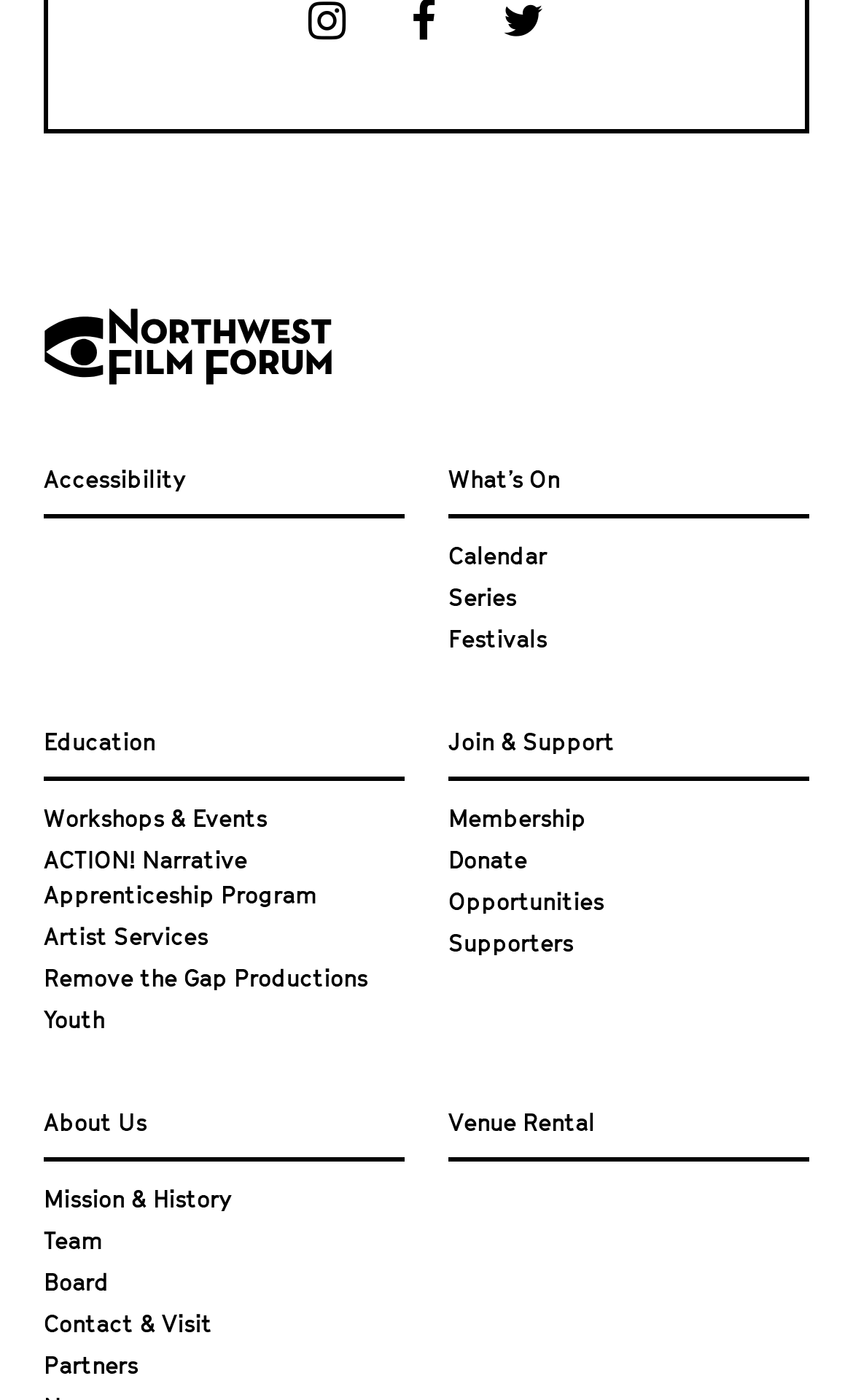Refer to the screenshot and give an in-depth answer to this question: How many links are there in the top section?

I counted the links in the top section of the webpage, which are 'Accessibility', 'What’s On', 'Calendar', 'Series', 'Festivals', 'Education', and 'Workshops & Events'. There are 7 links in total.